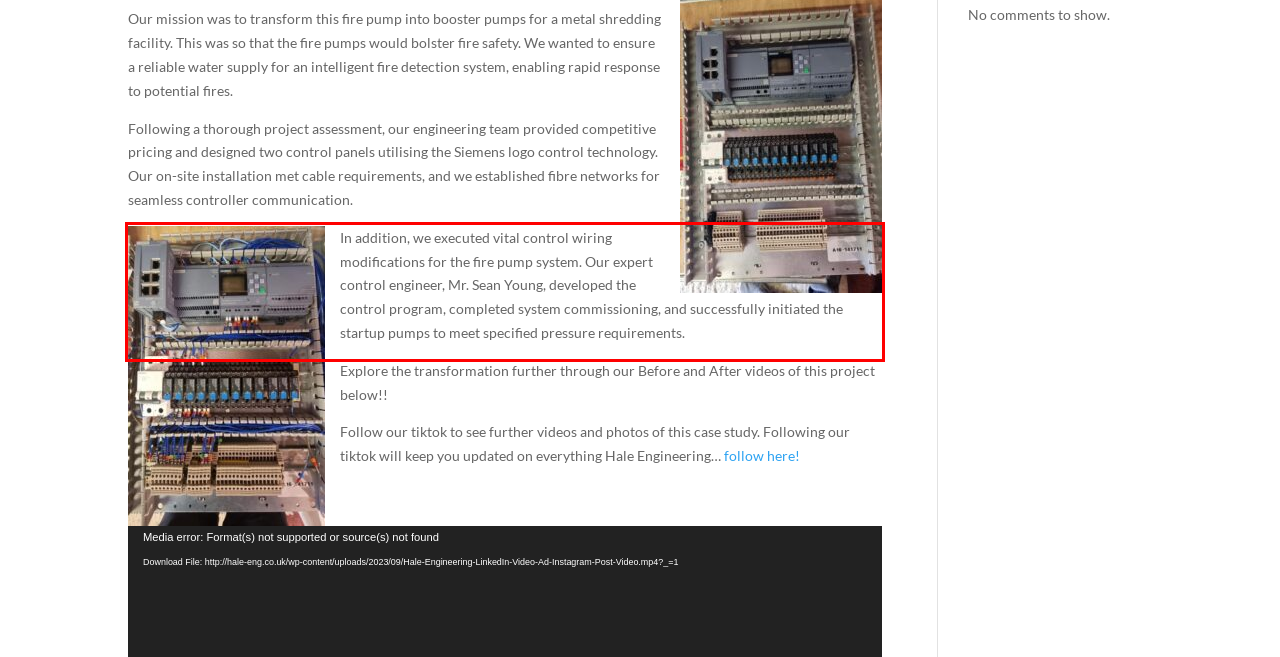With the provided screenshot of a webpage, locate the red bounding box and perform OCR to extract the text content inside it.

In addition, we executed vital control wiring modifications for the fire pump system. Our expert control engineer, Mr. Sean Young, developed the control program, completed system commissioning, and successfully initiated the startup pumps to meet specified pressure requirements.